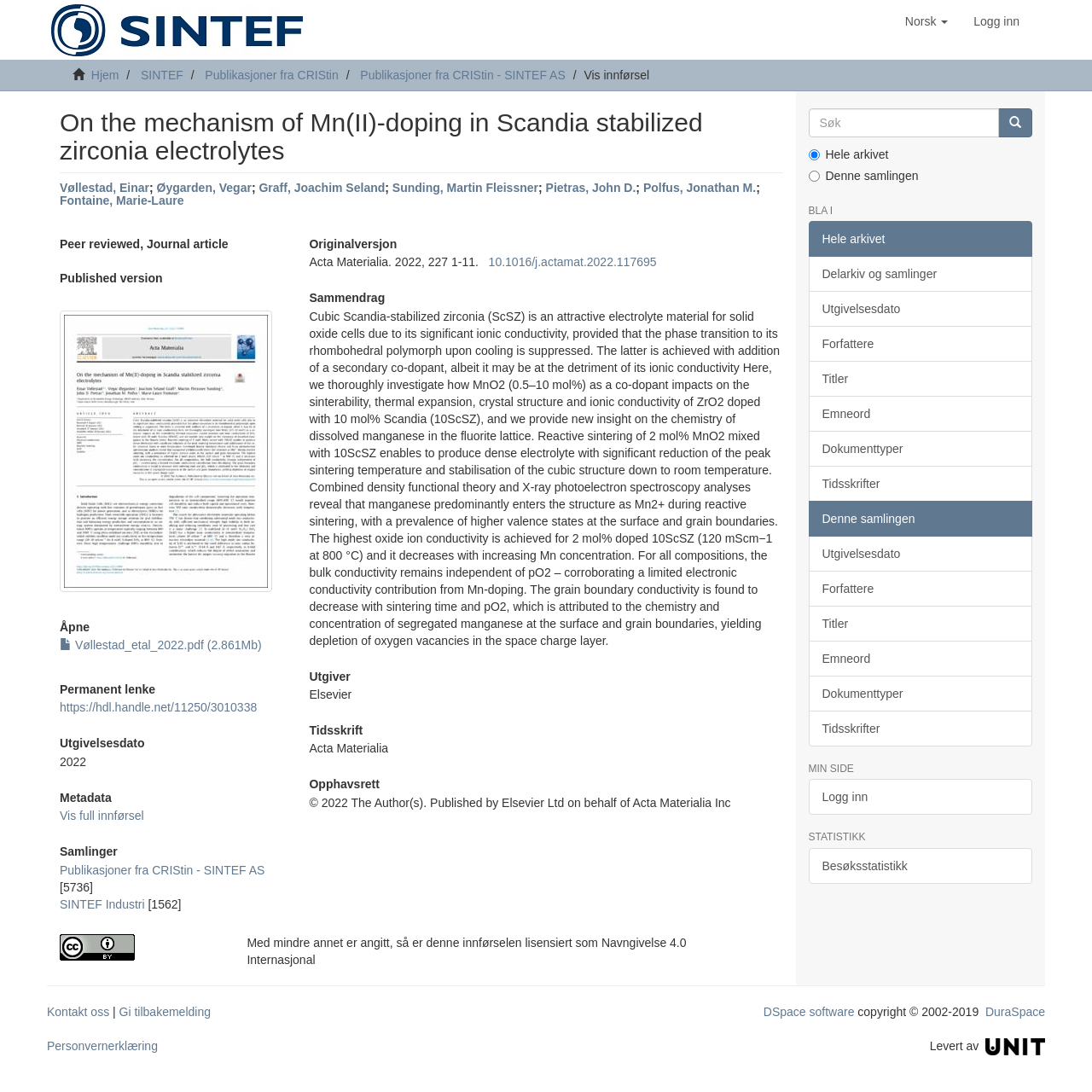Given the description: "Dokumenttyper", determine the bounding box coordinates of the UI element. The coordinates should be formatted as four float numbers between 0 and 1, [left, top, right, bottom].

[0.74, 0.395, 0.945, 0.427]